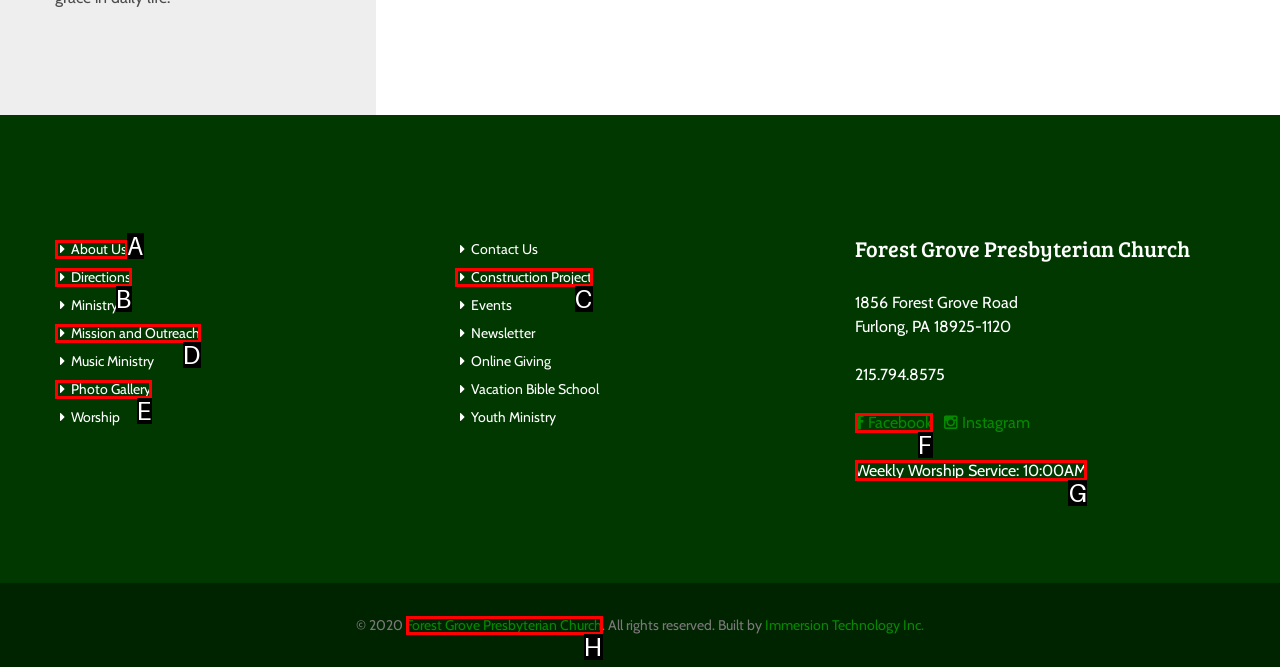Identify the correct HTML element to click for the task: Check Weekly Worship Service time. Provide the letter of your choice.

G